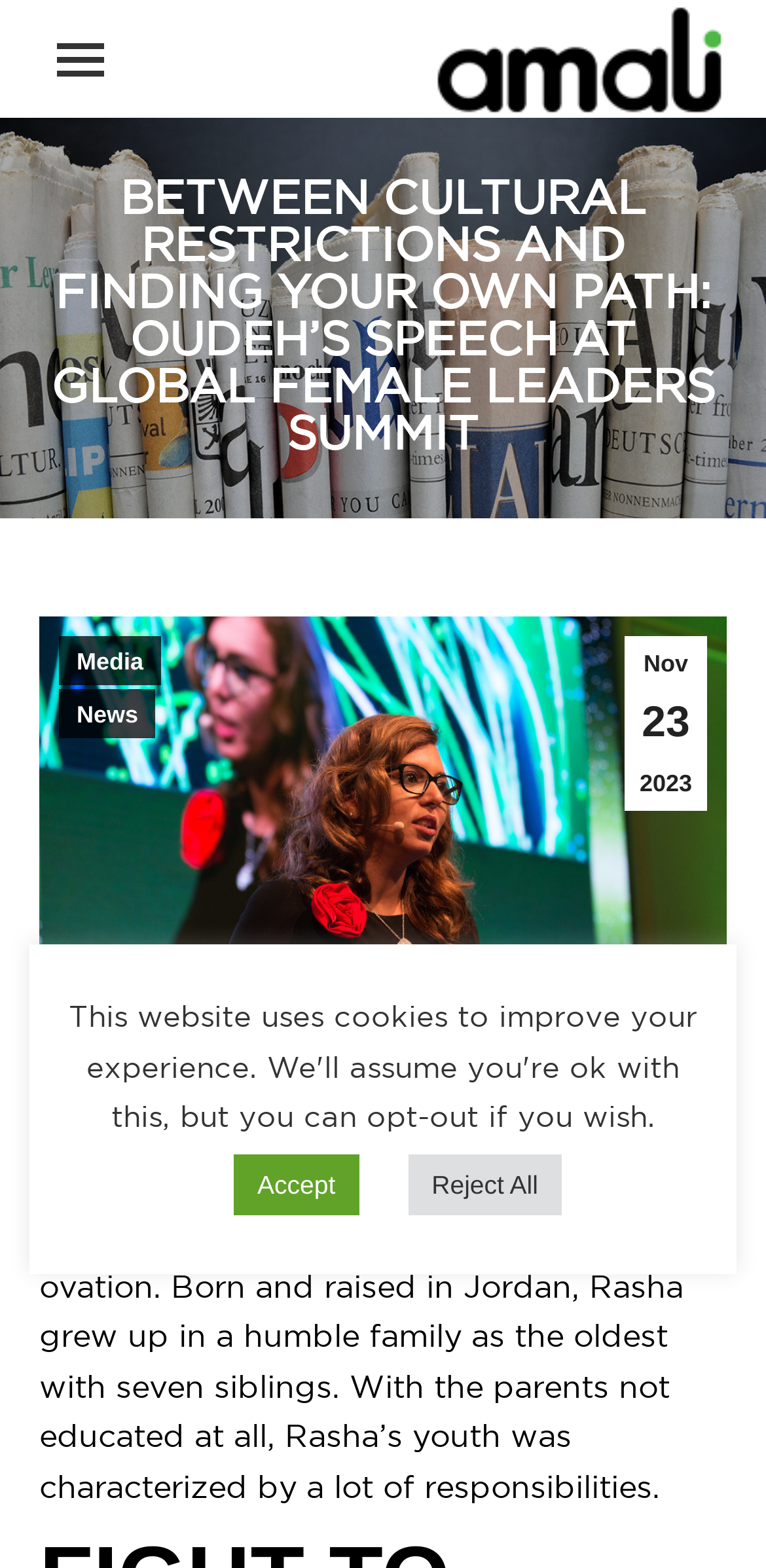Provide a brief response using a word or short phrase to this question:
What is the name of the person who gave a speech?

Rasha Oudeh